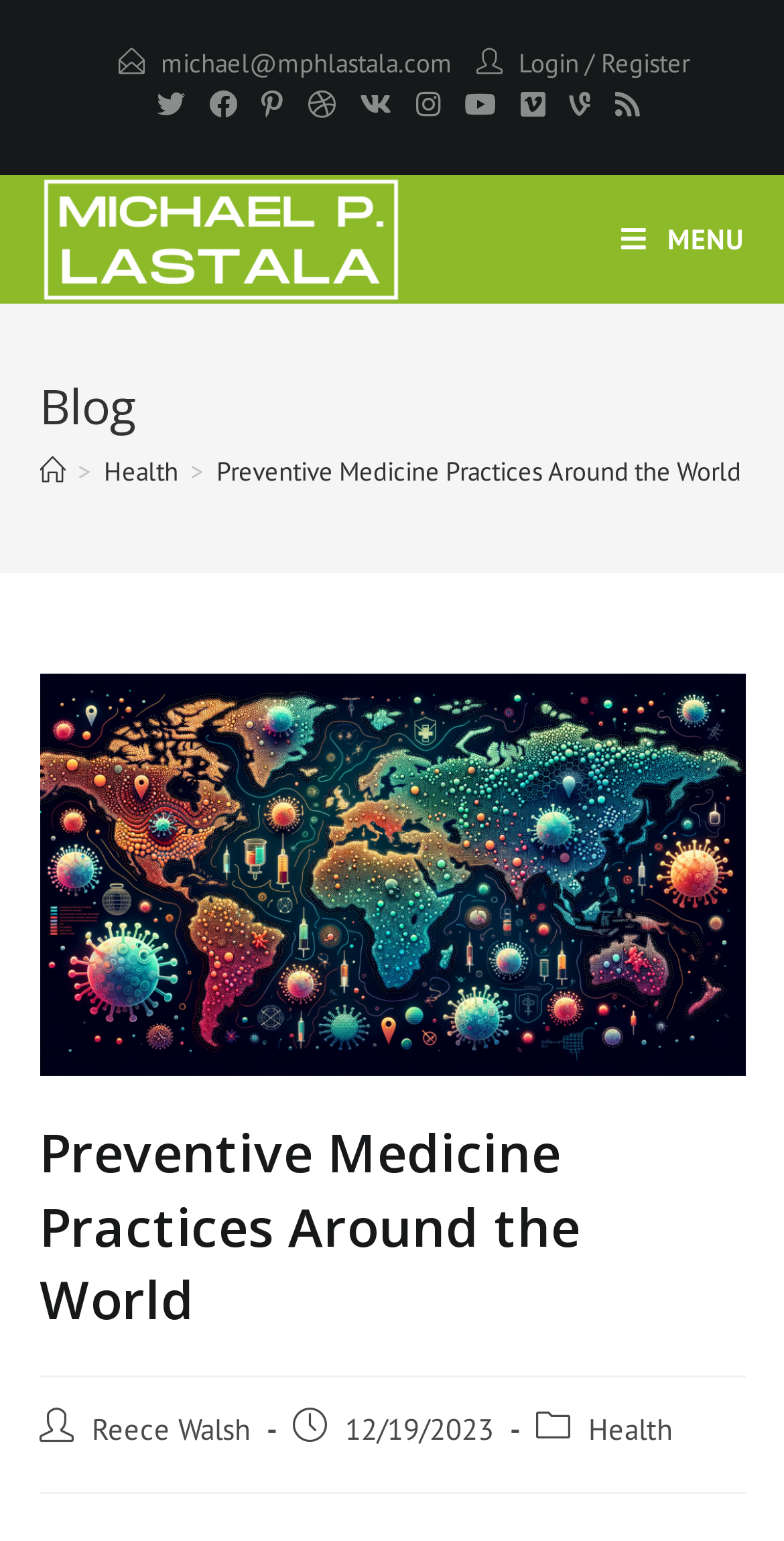What is the date of the current post?
Please look at the screenshot and answer using one word or phrase.

12/19/2023